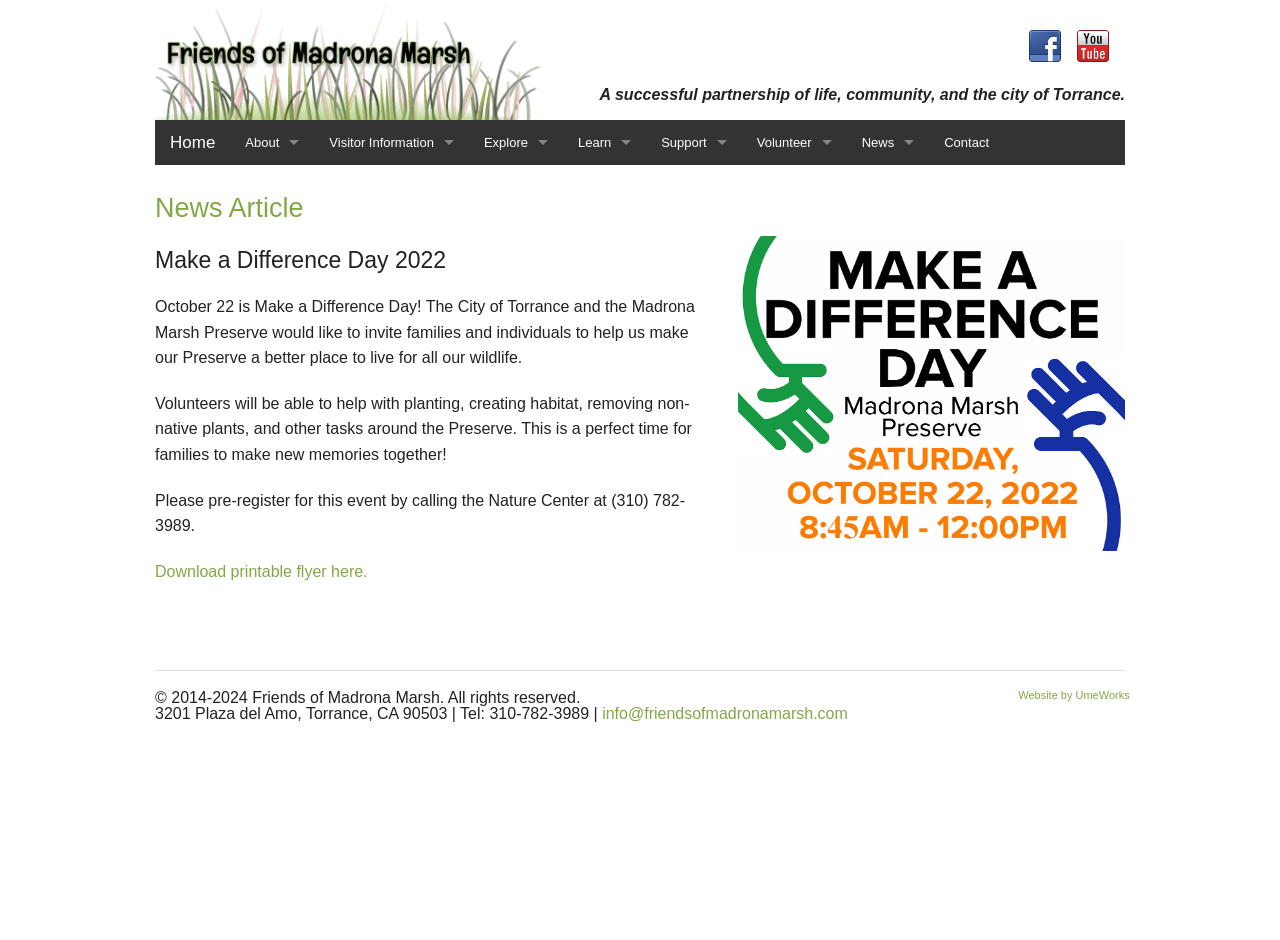Find the bounding box coordinates of the element you need to click on to perform this action: 'Visit Friends of Madrona Marsh website'. The coordinates should be represented by four float values between 0 and 1, in the format [left, top, right, bottom].

[0.121, 0.053, 0.423, 0.071]